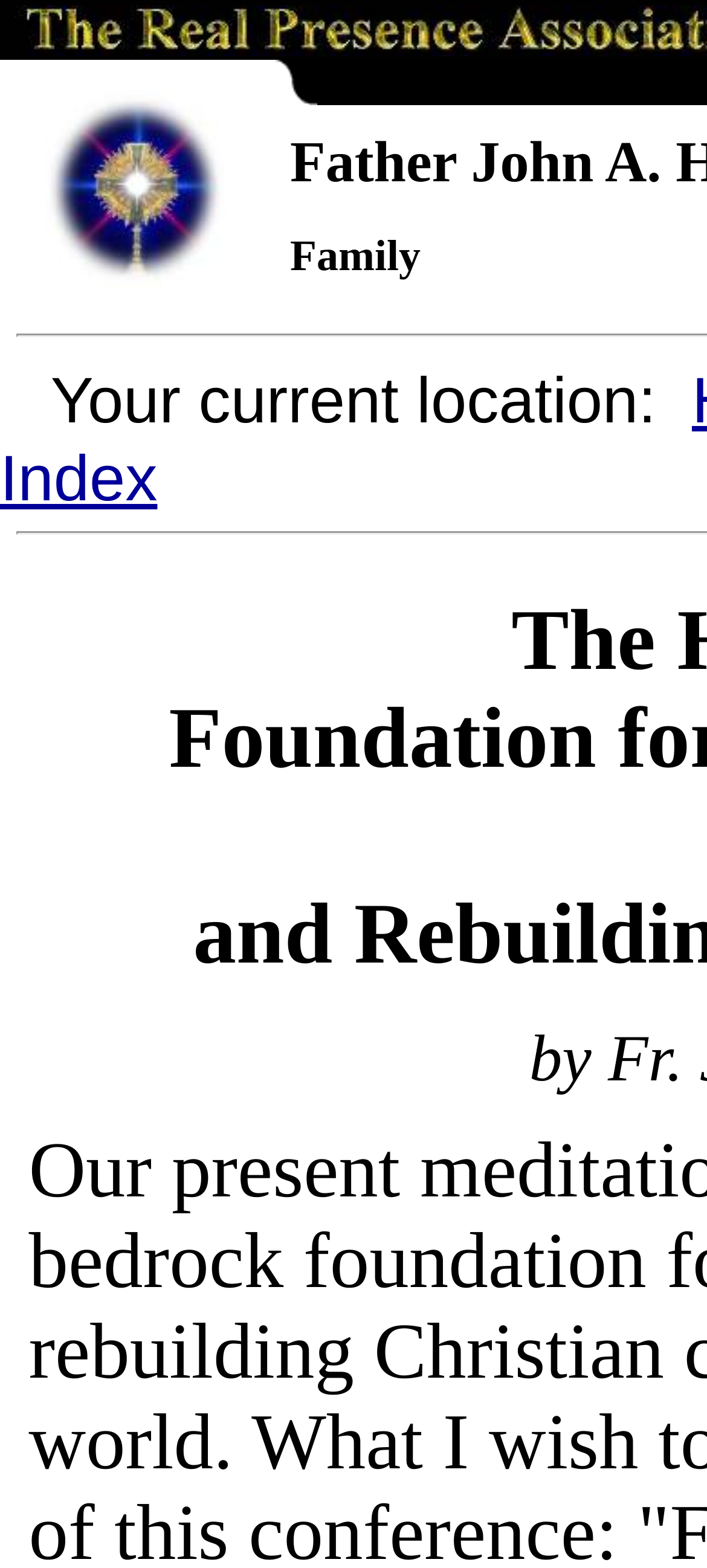Can you find and generate the webpage's heading?

Father John A. Hardon, S.J. Archives